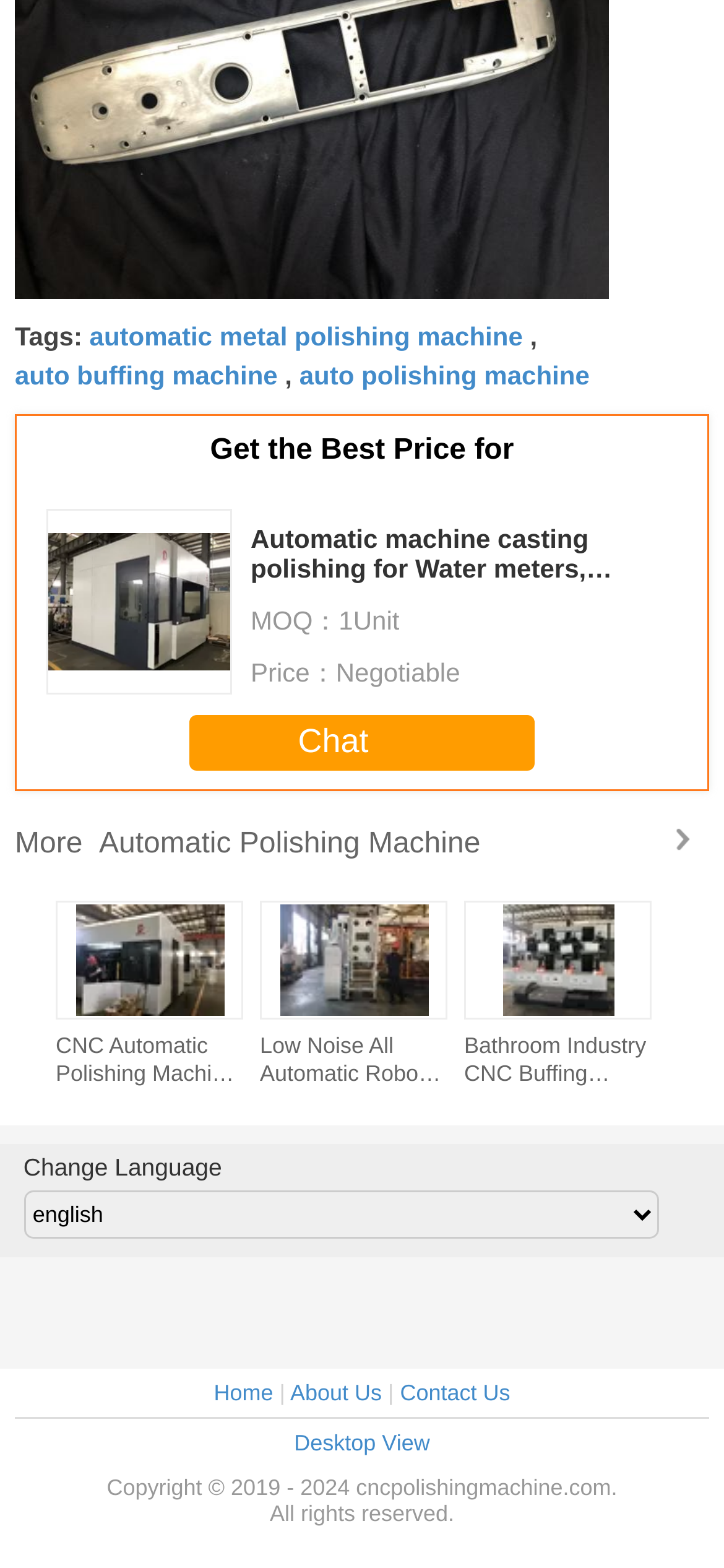Find the bounding box coordinates of the clickable region needed to perform the following instruction: "View more information about 'CNC Automatic Polishing Machine For Auto Spare Parts / Chair Foot / Cooking Pot'". The coordinates should be provided as four float numbers between 0 and 1, i.e., [left, top, right, bottom].

[0.077, 0.562, 0.333, 0.694]